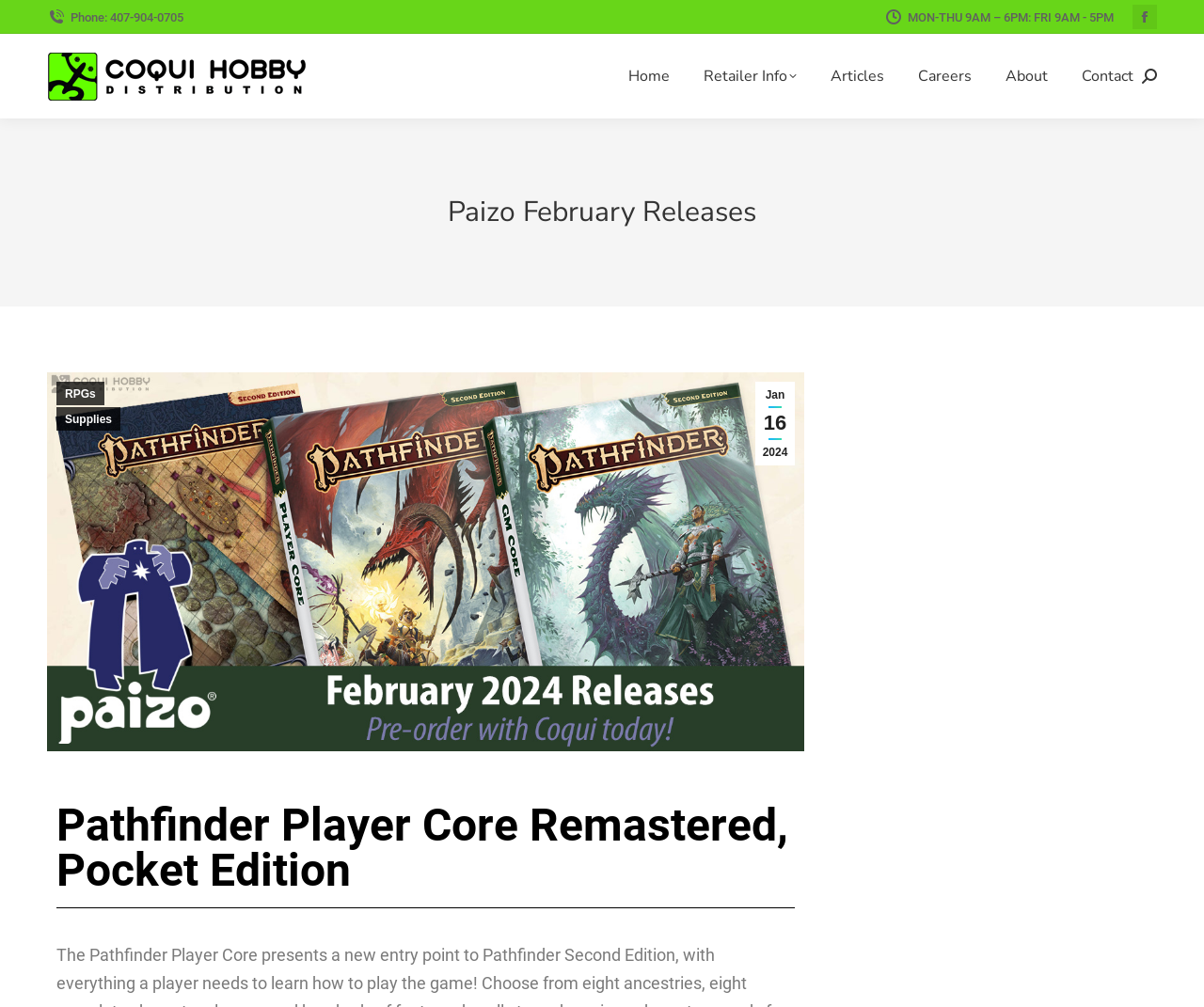Give a detailed account of the webpage, highlighting key information.

The webpage appears to be a product page or a news article about the "Pathfinder Player Core Remastered, Pocket Edition" from Paizo. At the top left corner, there is a phone number "407-904-0705" and business hours "MON-THU 9AM – 6PM: FRI 9AM - 5PM" displayed. Next to the business hours, there is a Facebook page link. 

On the top center, there is a logo of "Coqui Hobby Distribution" with a link to the homepage. To the right of the logo, there are navigation links to "Home", "Retailer Info", "Articles", "Careers", "About", and "Contact". A search bar is located at the top right corner.

Below the navigation links, there is a heading "Paizo February Releases" with a link to "Jan 16 2024" and two category links "RPGs" and "Supplies" on the left side. An image related to "Paizo February Releases" is displayed below the heading, taking up most of the width.

The main content of the page is a heading "Pathfinder Player Core Remastered, Pocket Edition" which is likely the title of the product or article.